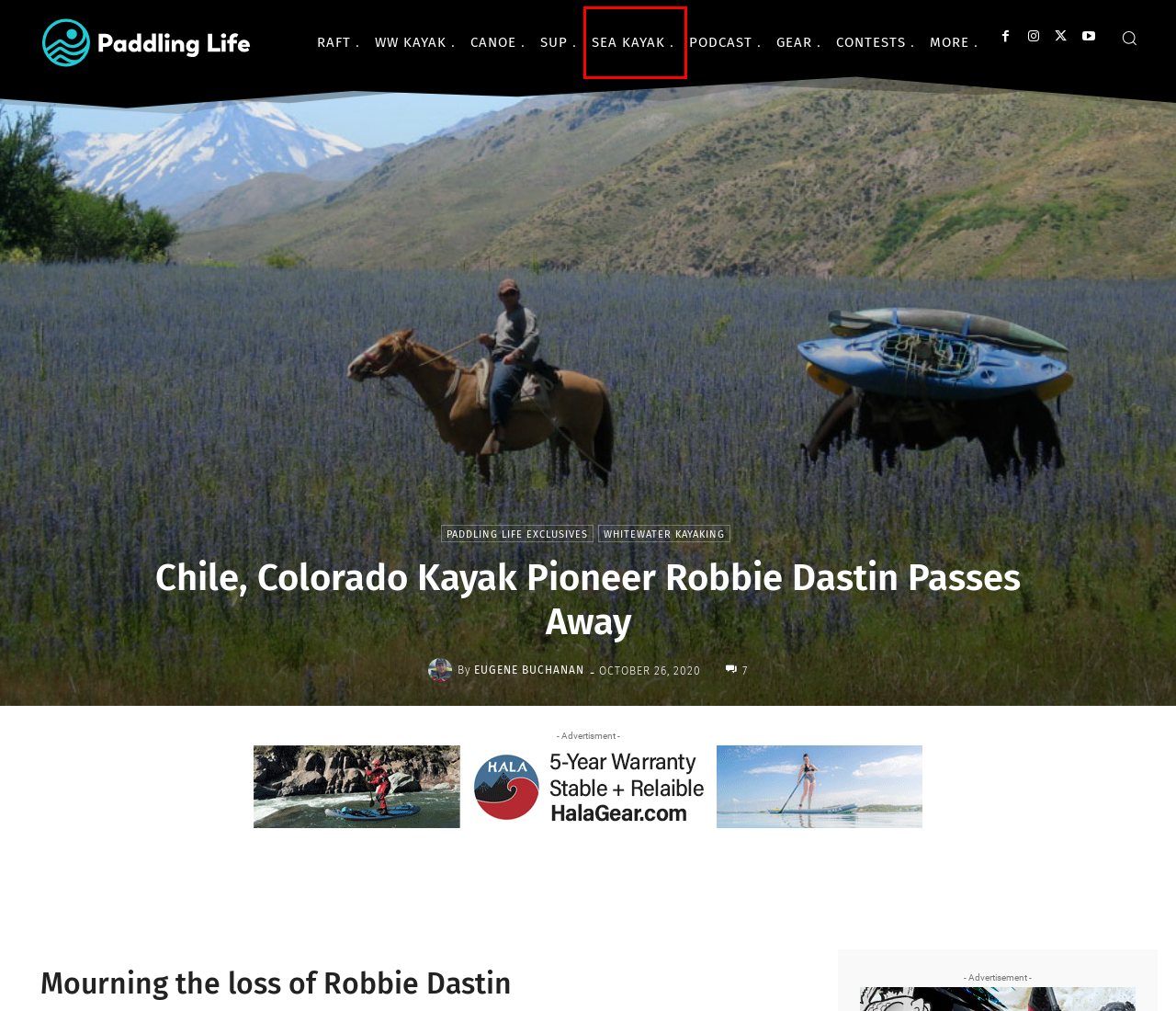Examine the screenshot of the webpage, which includes a red bounding box around an element. Choose the best matching webpage description for the page that will be displayed after clicking the element inside the red bounding box. Here are the candidates:
A. Eugene Buchanan, Author at Paddling Life
B. Whitewater Rafting - Paddling Life
C. Youth Slalom Gets Boost with Hiring of Slovenian Coach at Oklahoma's RiverSport - Paddling Life
D. Stand Up Paddle Boarding - Paddling Life
E. Paddling Gear - Paddling Life
F. Sea Kayaking - Paddling Life
G. Whitewater Kayaking News - Paddling Life
H. Paddling Life Exclusives Archives - Paddling Life

F